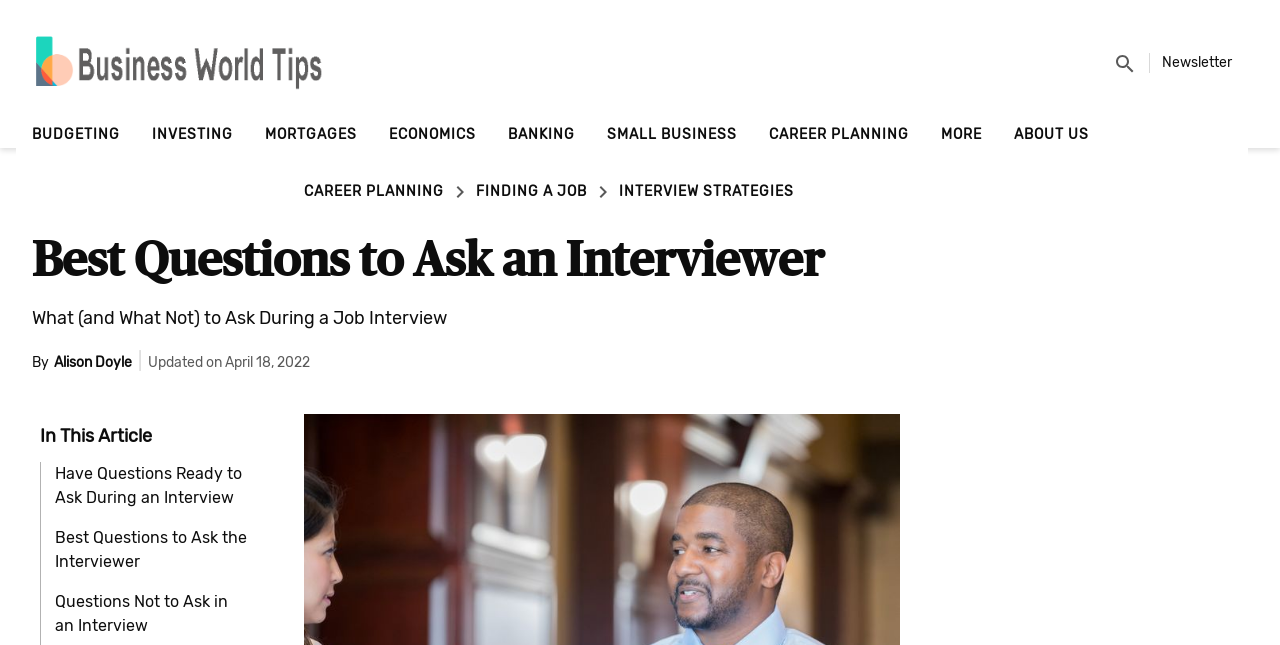How many main sections are there in the article?
From the image, respond using a single word or phrase.

3